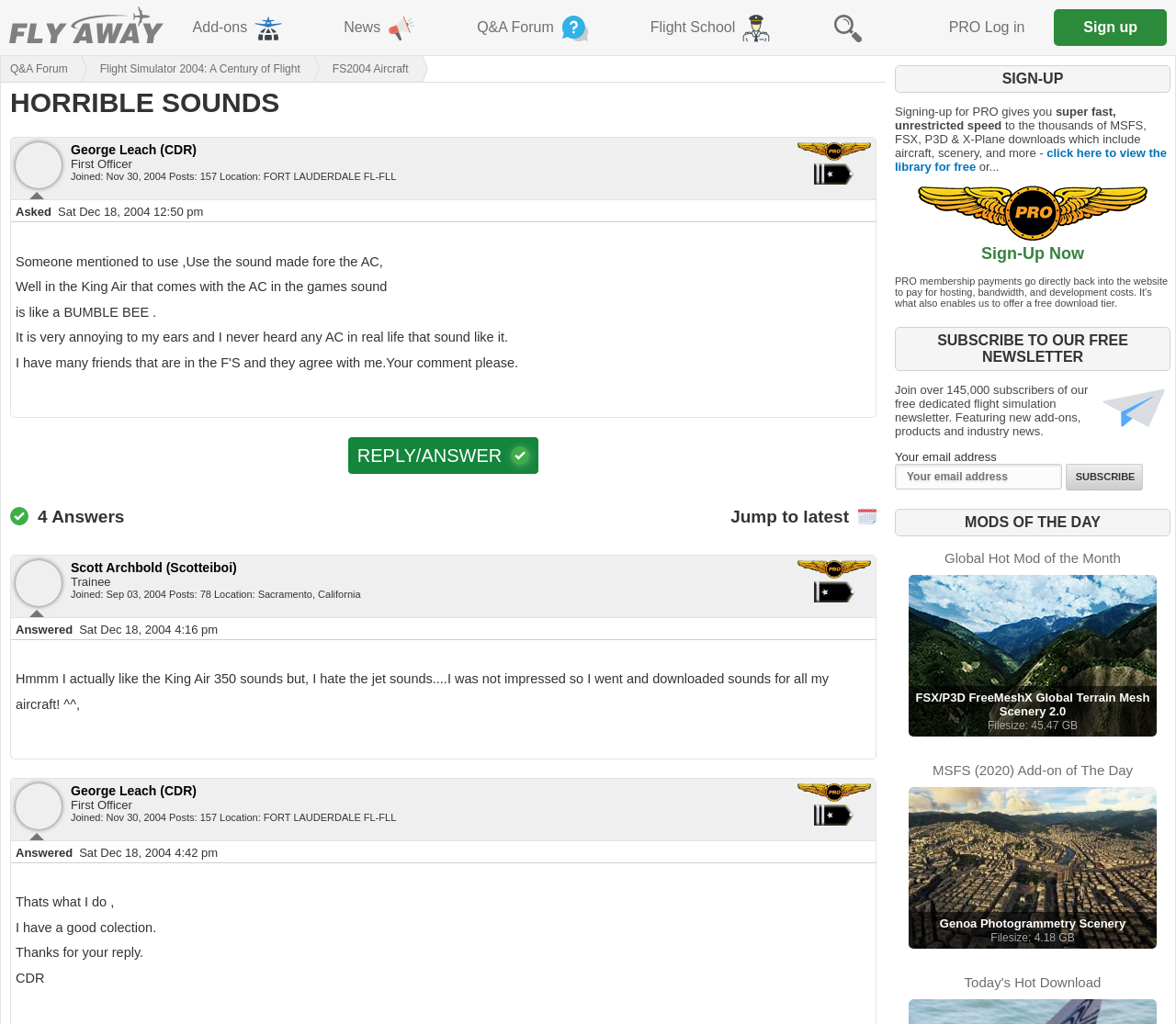Determine the bounding box coordinates of the section I need to click to execute the following instruction: "Search for something". Provide the coordinates as four float numbers between 0 and 1, i.e., [left, top, right, bottom].

[0.682, 0.0, 0.76, 0.054]